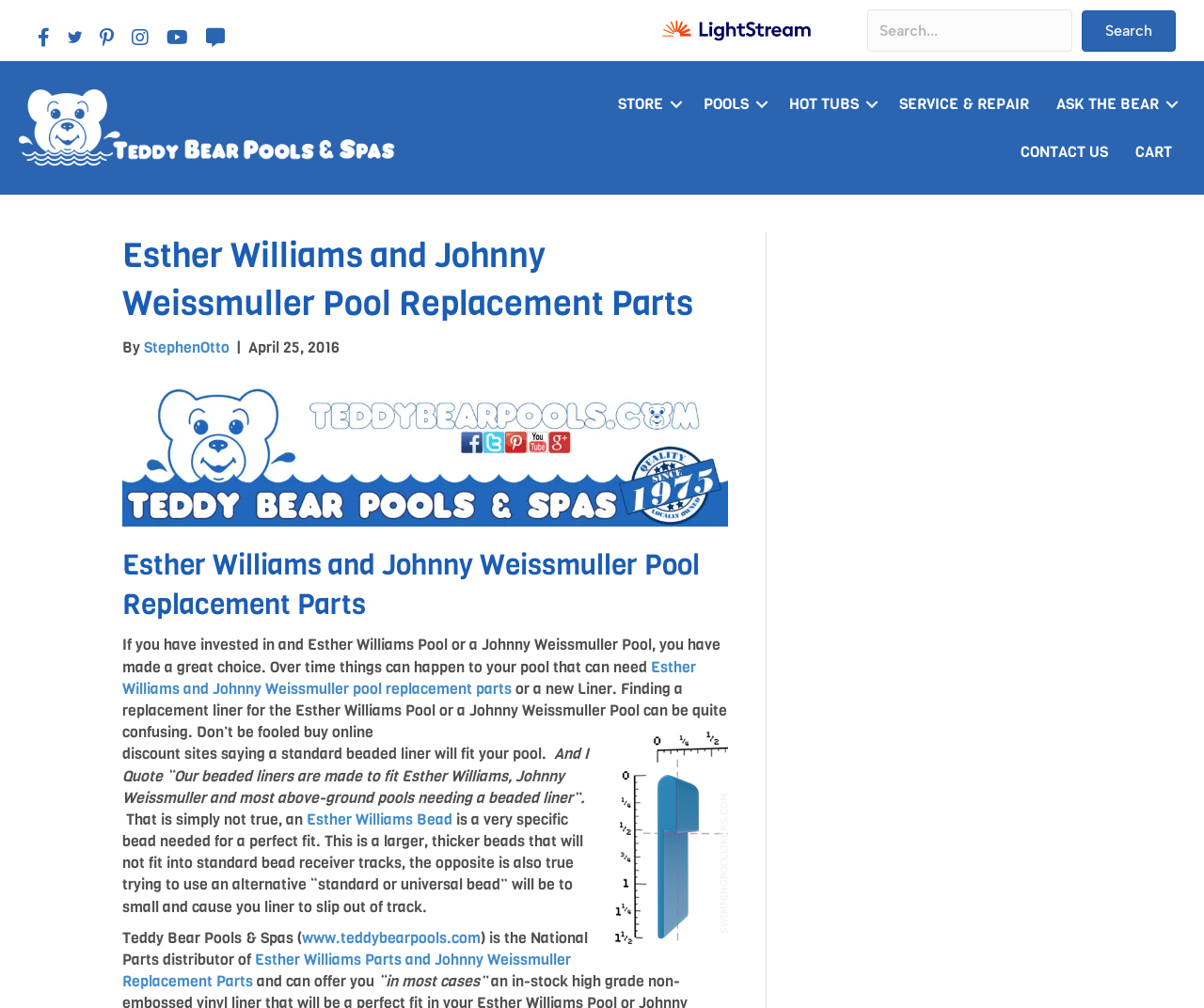Determine the bounding box coordinates of the clickable element necessary to fulfill the instruction: "View information about our frames". Provide the coordinates as four float numbers within the 0 to 1 range, i.e., [left, top, right, bottom].

None